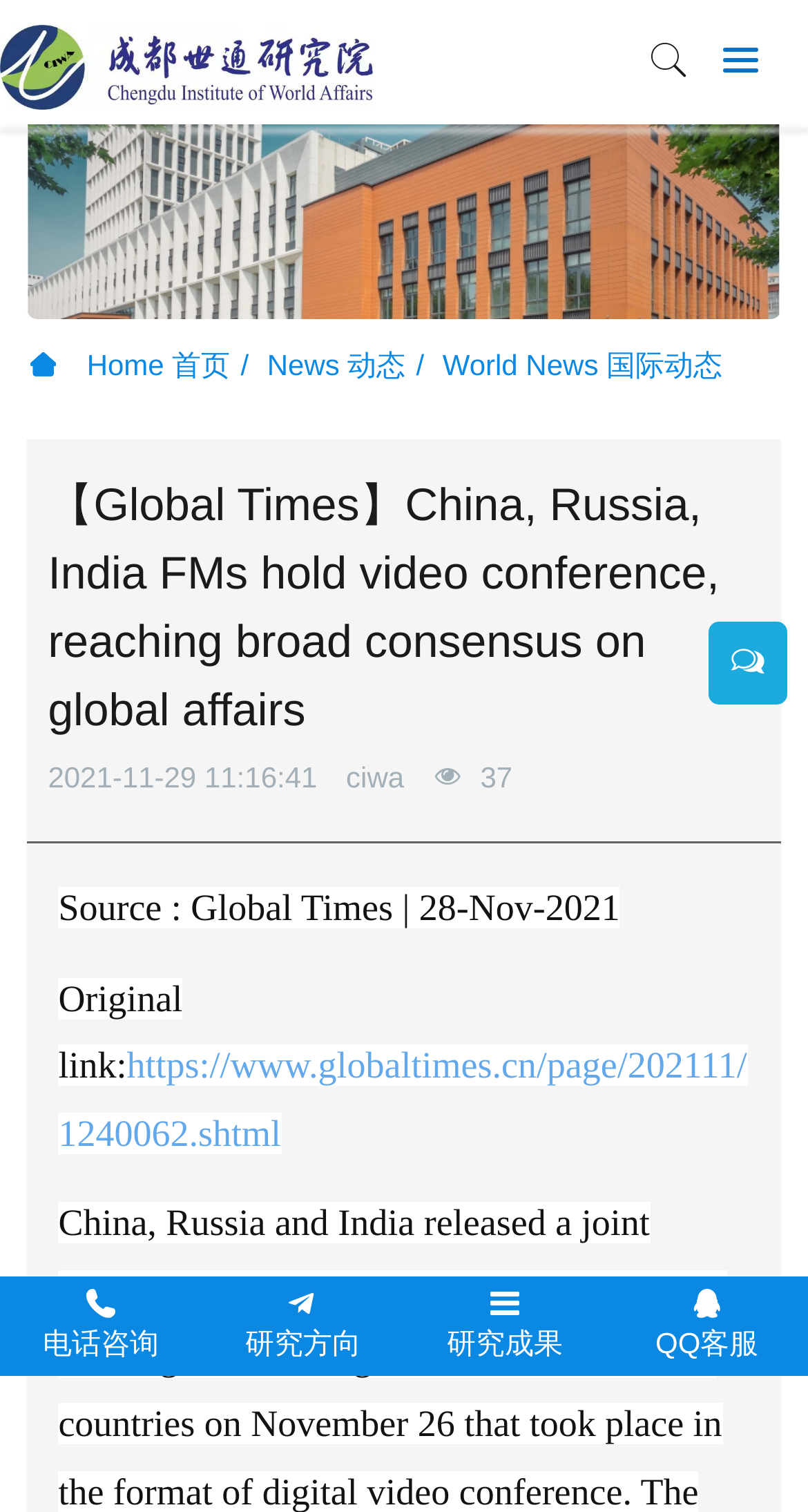What is the source of the news article?
Please respond to the question with as much detail as possible.

I found the source of the news article by looking at the static text element that says 'Source : Global Times | 28-Nov-2021', which is located below the main heading of the webpage.